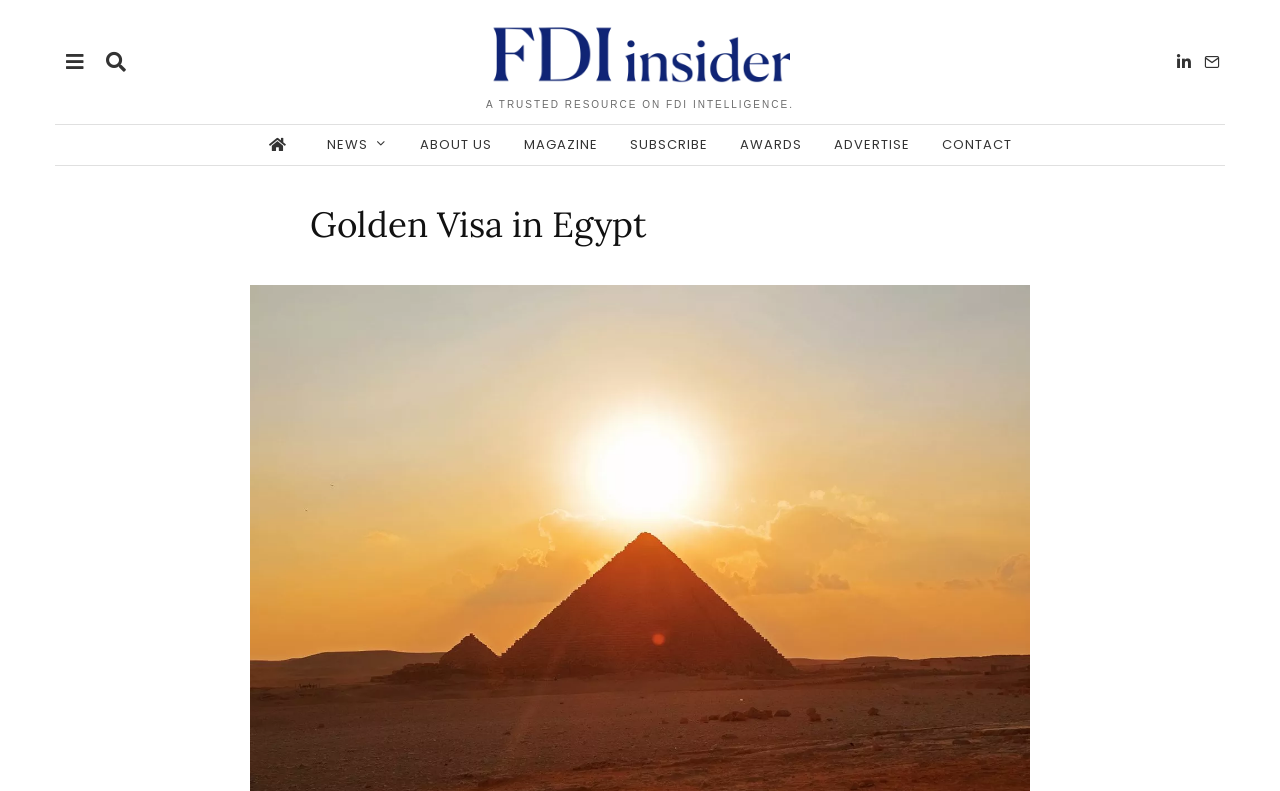Find the bounding box coordinates of the element I should click to carry out the following instruction: "Click on the MAGAZINE link".

[0.398, 0.158, 0.478, 0.209]